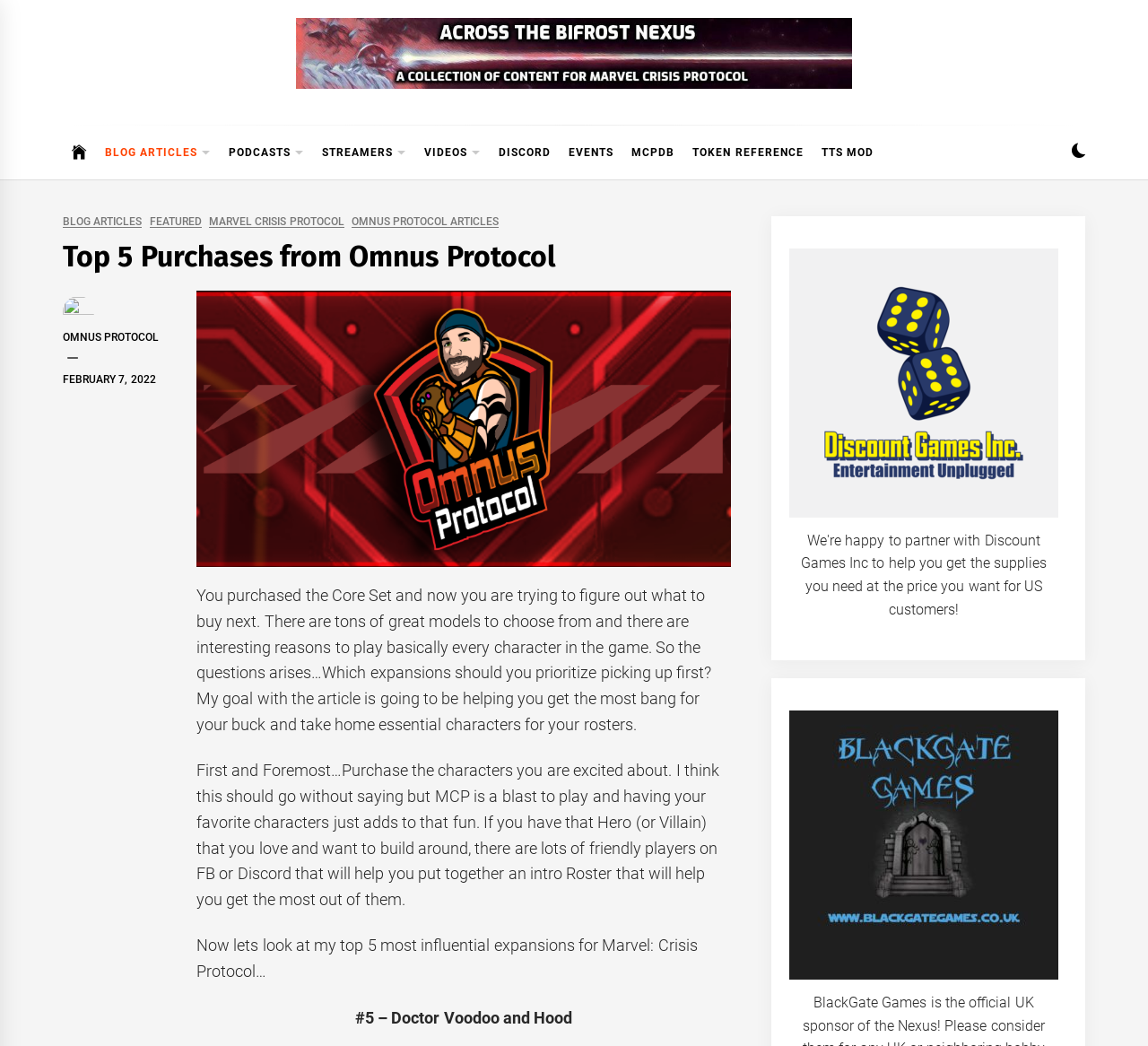Give a concise answer of one word or phrase to the question: 
How many links are there in the top navigation bar?

10